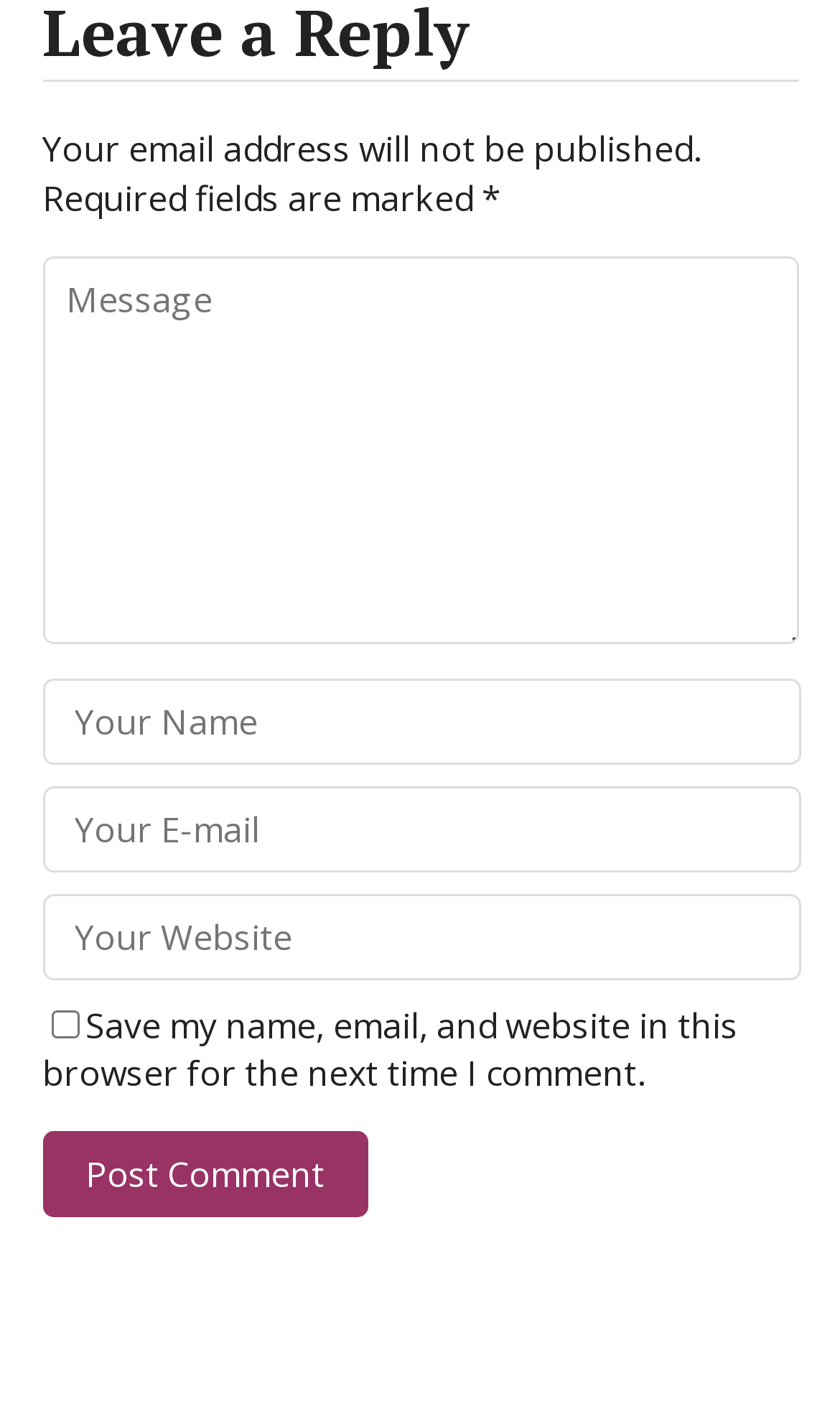How many fields are marked as required?
Answer with a single word or short phrase according to what you see in the image.

One